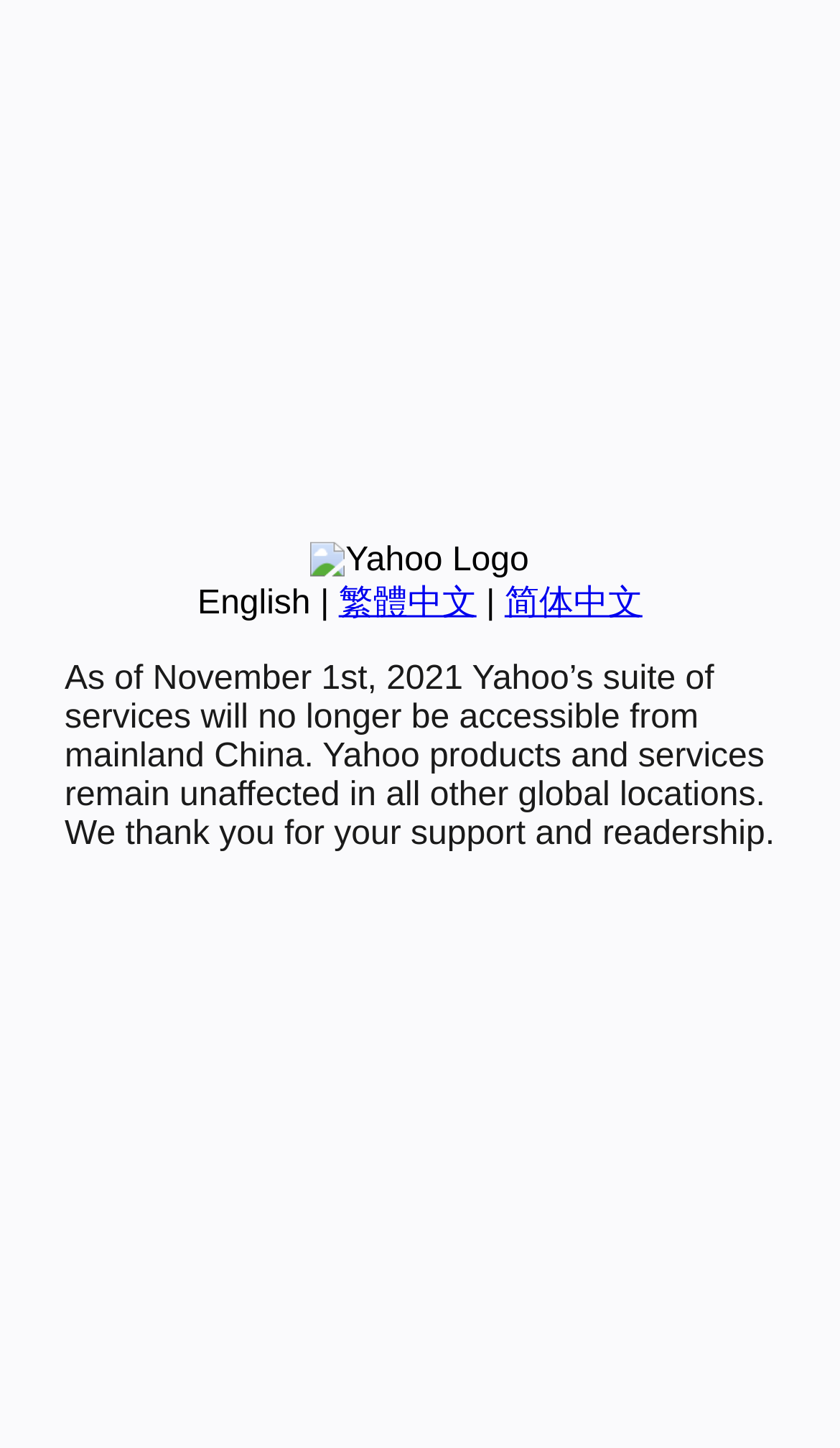Find the UI element described as: "简体中文" and predict its bounding box coordinates. Ensure the coordinates are four float numbers between 0 and 1, [left, top, right, bottom].

[0.601, 0.404, 0.765, 0.429]